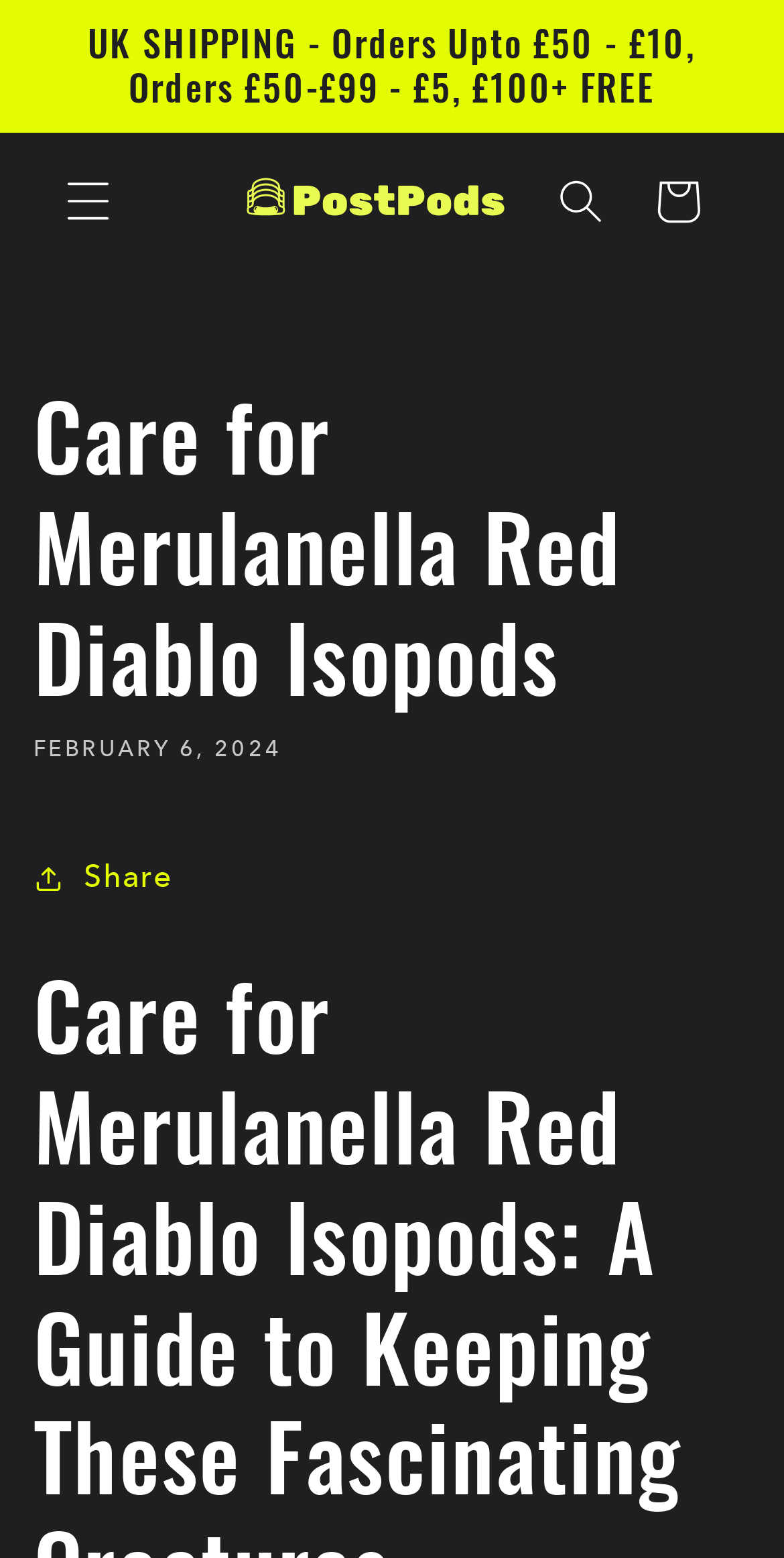What is the date of the article?
Using the details from the image, give an elaborate explanation to answer the question.

The time element with a bounding box coordinate of [0.042, 0.472, 0.36, 0.489] contains the text 'FEBRUARY 6, 2024', which indicates the date of the article.